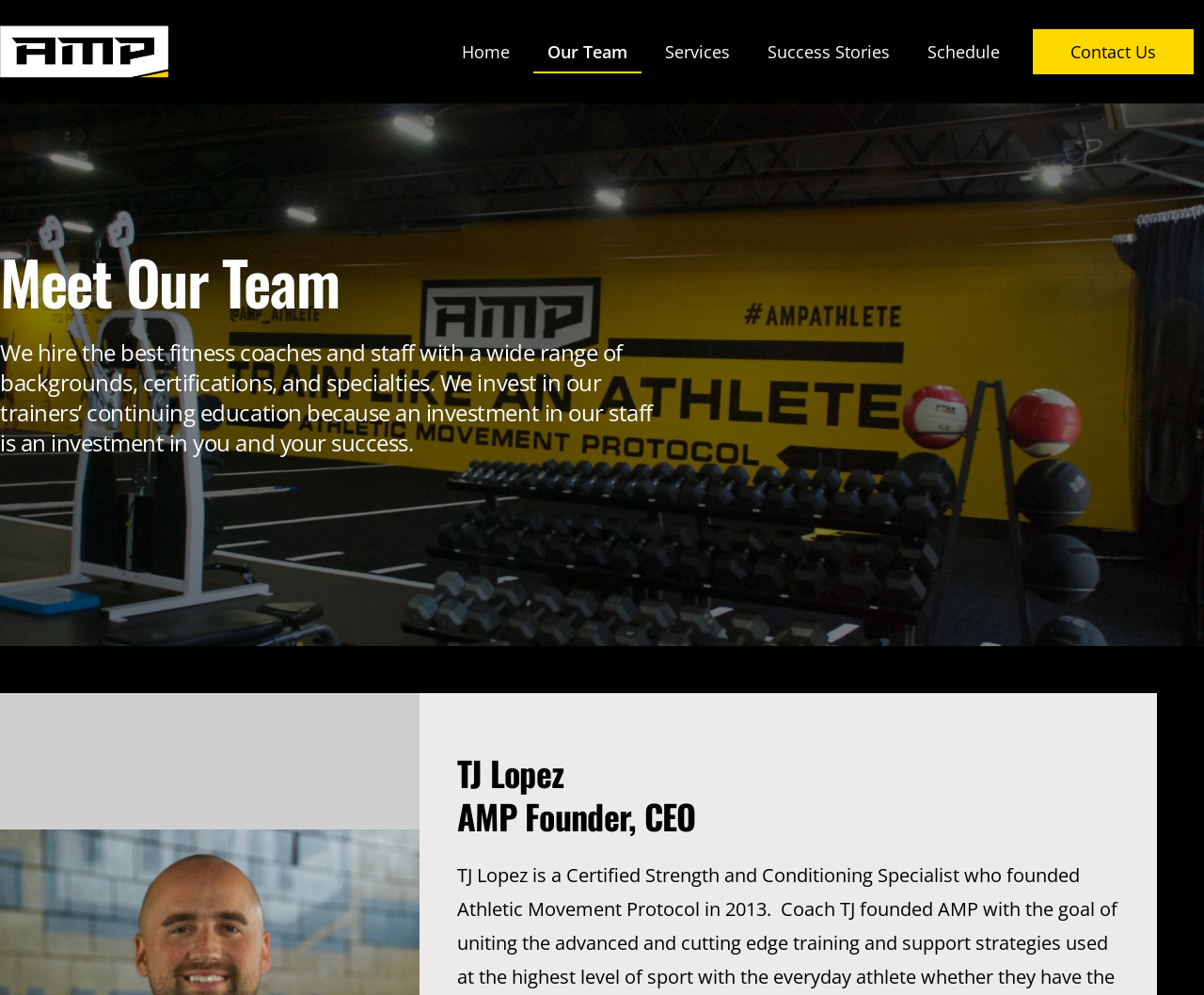Please provide a one-word or short phrase answer to the question:
How many links are in the top navigation bar?

6